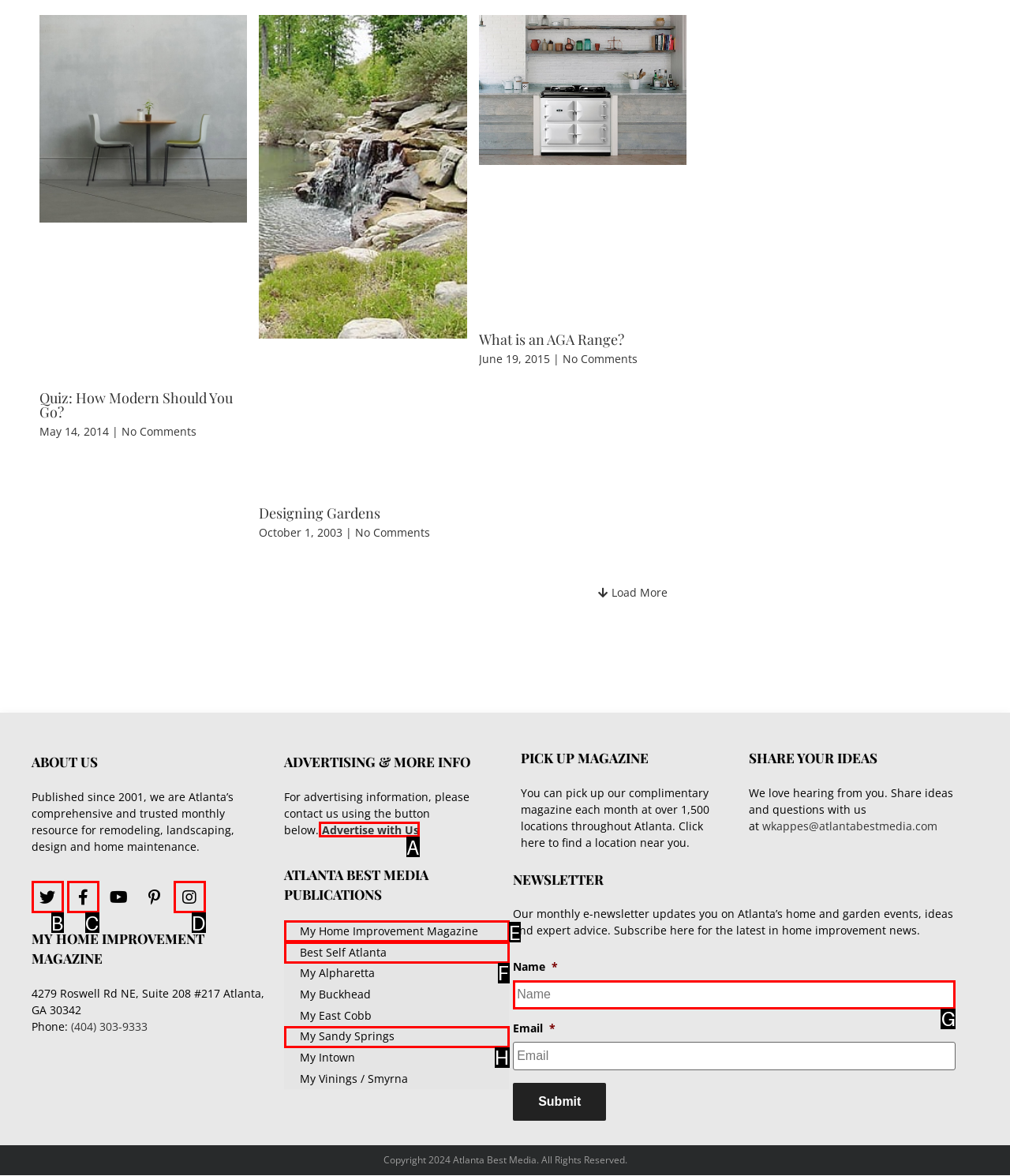Based on the description: My Home Improvement Magazine, identify the matching lettered UI element.
Answer by indicating the letter from the choices.

E